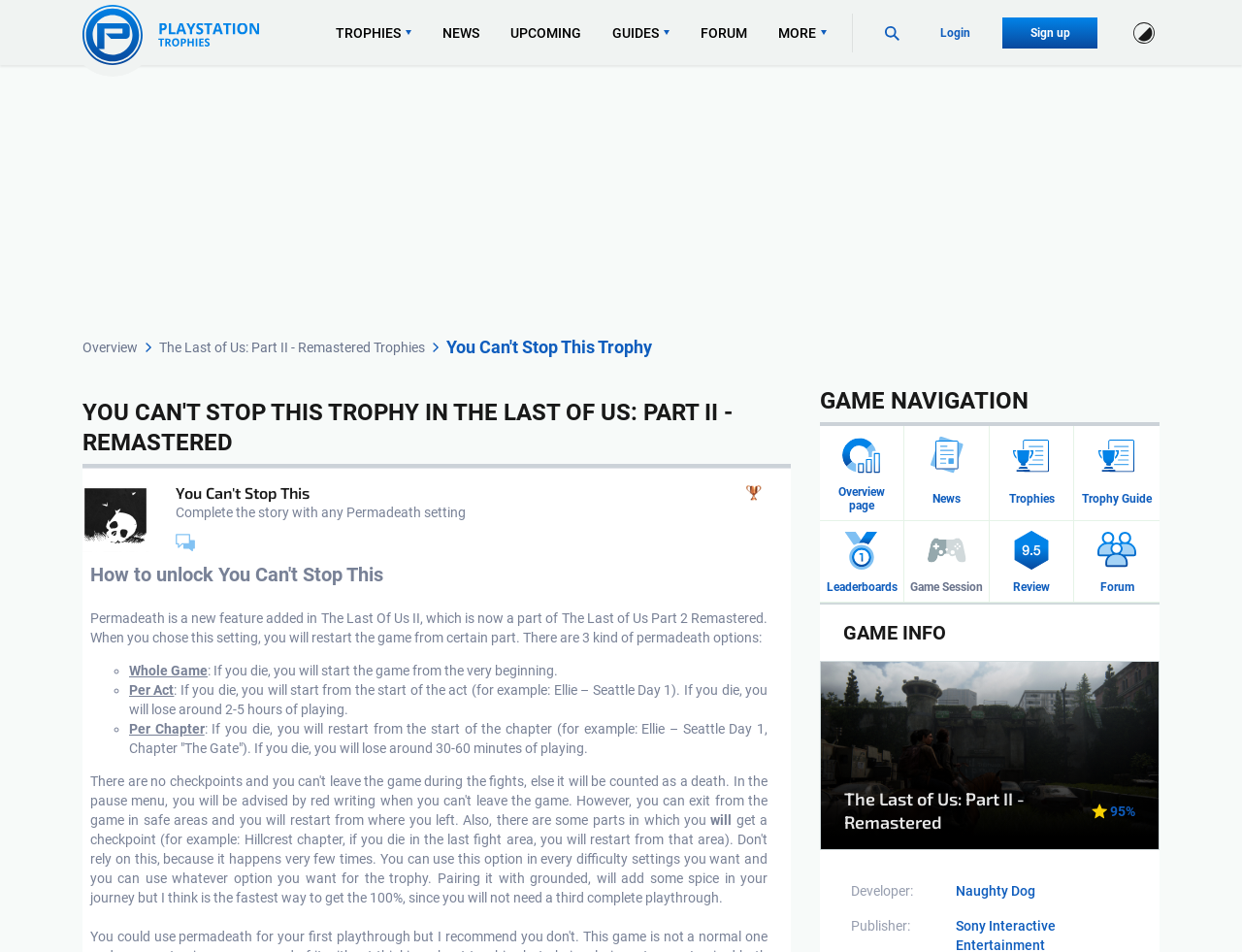Identify the bounding box coordinates of the section to be clicked to complete the task described by the following instruction: "View the You Can't Stop This trophy details". The coordinates should be four float numbers between 0 and 1, formatted as [left, top, right, bottom].

[0.066, 0.418, 0.637, 0.482]